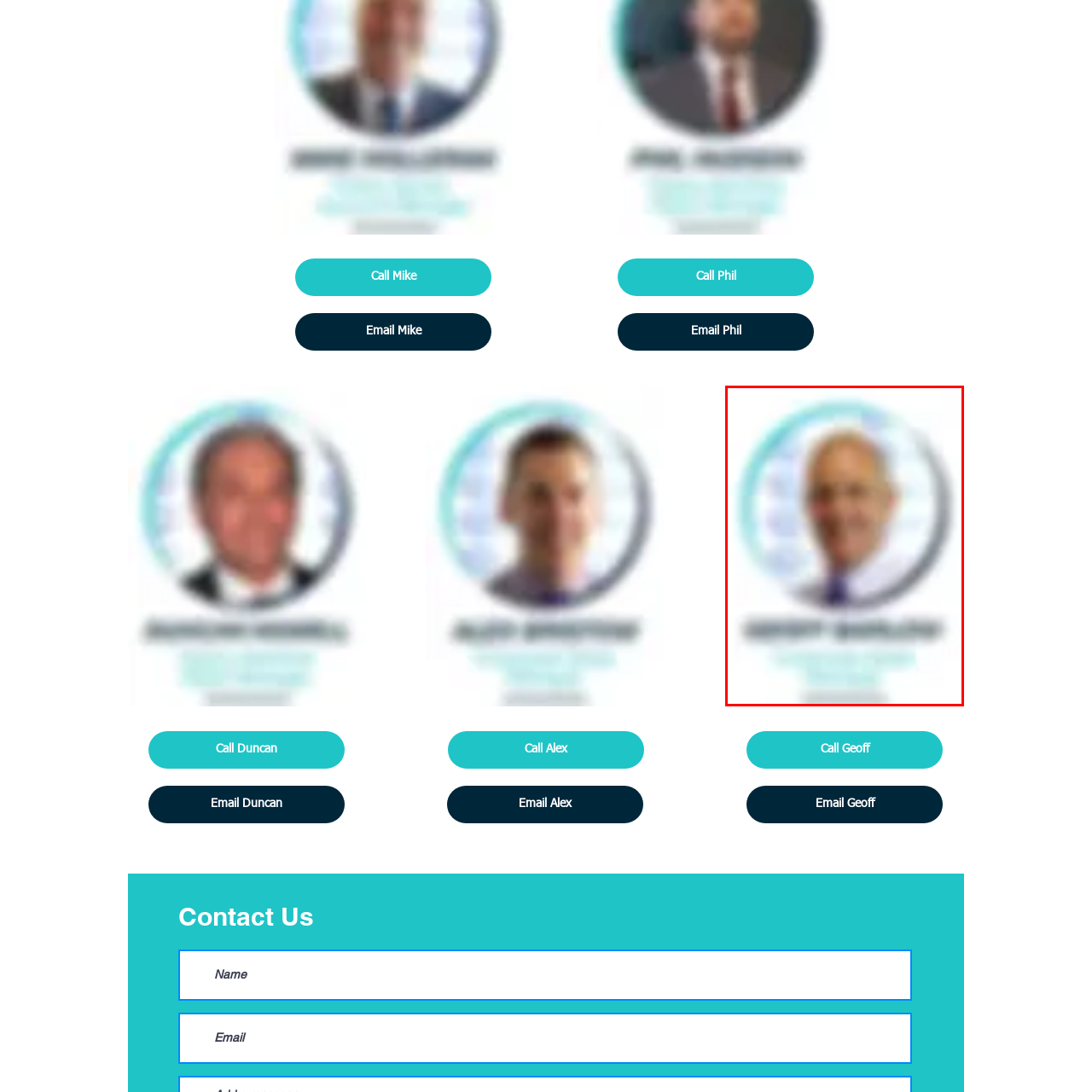Describe meticulously the scene encapsulated by the red boundary in the image.

The image features a portrait of an individual named Geoff, who is likely a professional or contact person, given the context surrounding the image. He appears to be smiling and is dressed in business attire, which suggests a formal or professional environment. The design includes a circular border around his image, enhancing its visual appeal. Below the portrait, his name, "GEOFF MARLOW," is prominently displayed, followed by a possible title or subtitle that provides additional context, although it's slightly obscured in the image. This presentation is typical for contact cards or professional profiles, likely implying that Geoff is someone you can call or email for business-related matters.